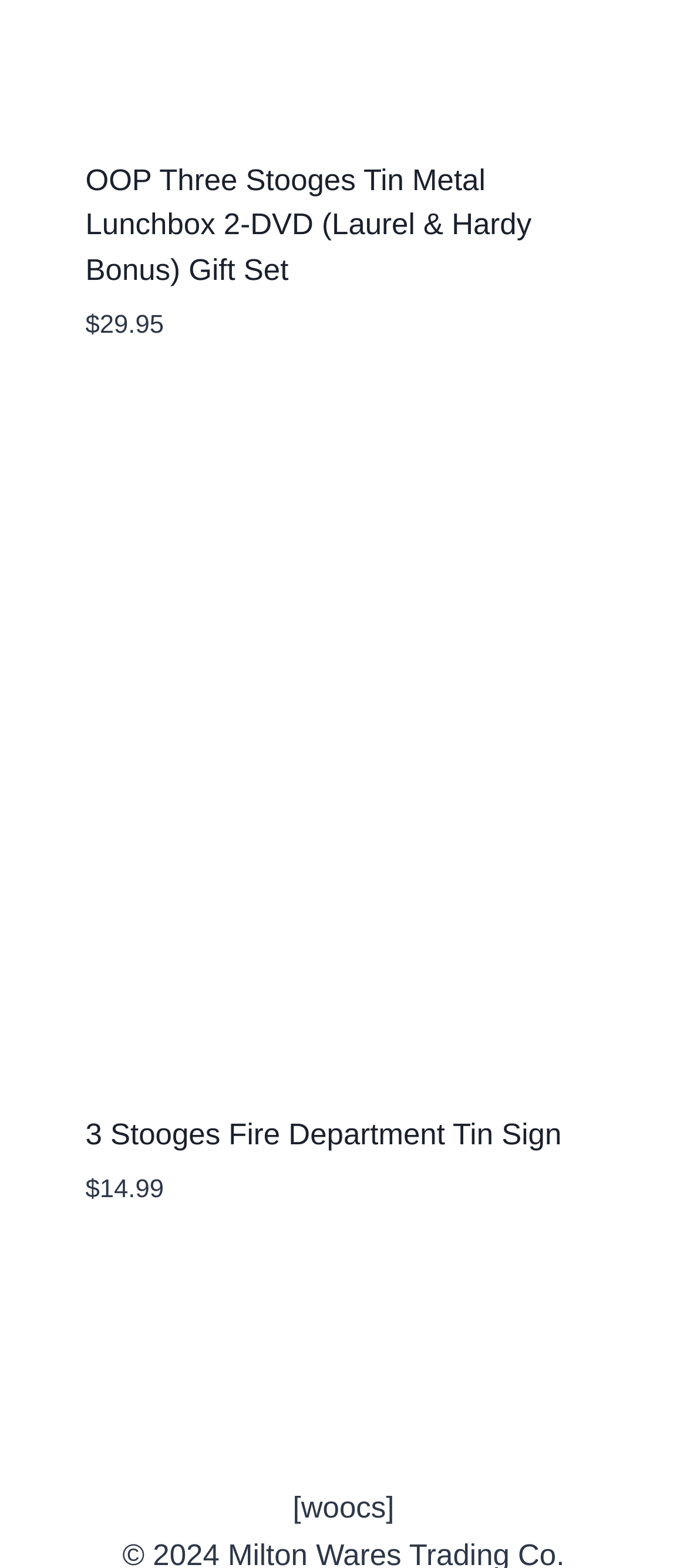What is the function of the 'ADD TO CART' button?
Please respond to the question with as much detail as possible.

I looked at the button with the text 'ADD TO CART' and inferred that its function is to add the product to the cart when clicked.